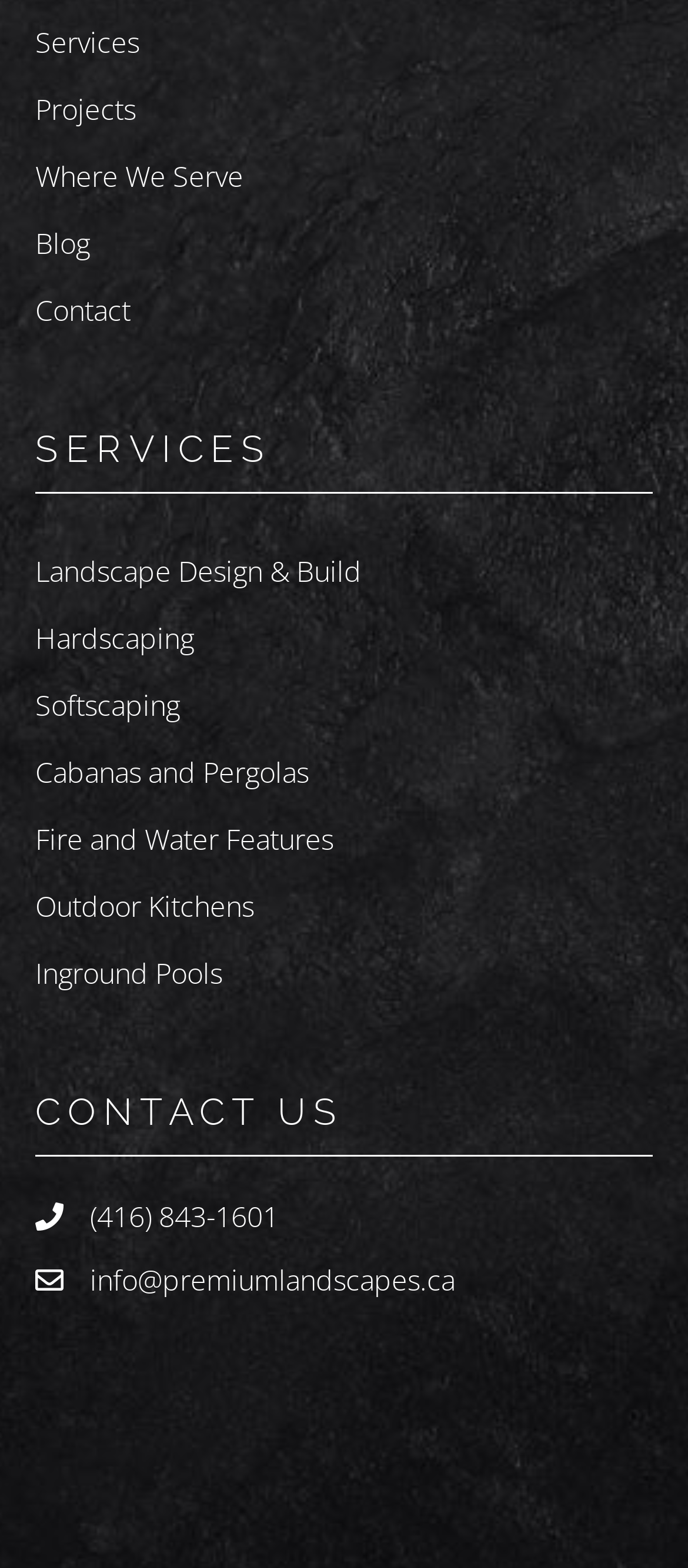Please answer the following question using a single word or phrase: 
What is the email address of the company?

info@premiumlandscapes.ca